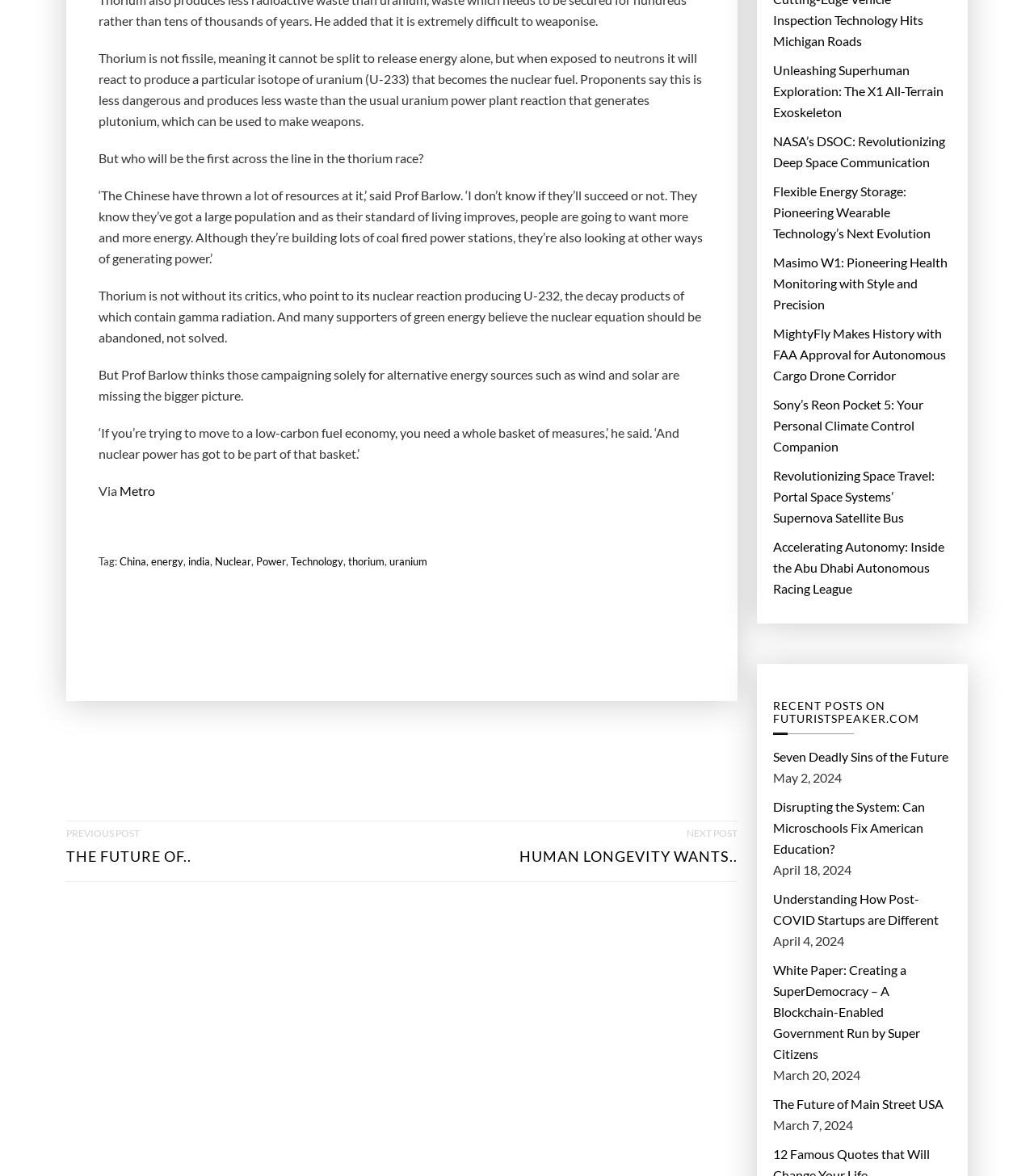Find the bounding box coordinates for the area that should be clicked to accomplish the instruction: "Click on the 'Seven Deadly Sins of the Future' link".

[0.748, 0.635, 0.917, 0.653]